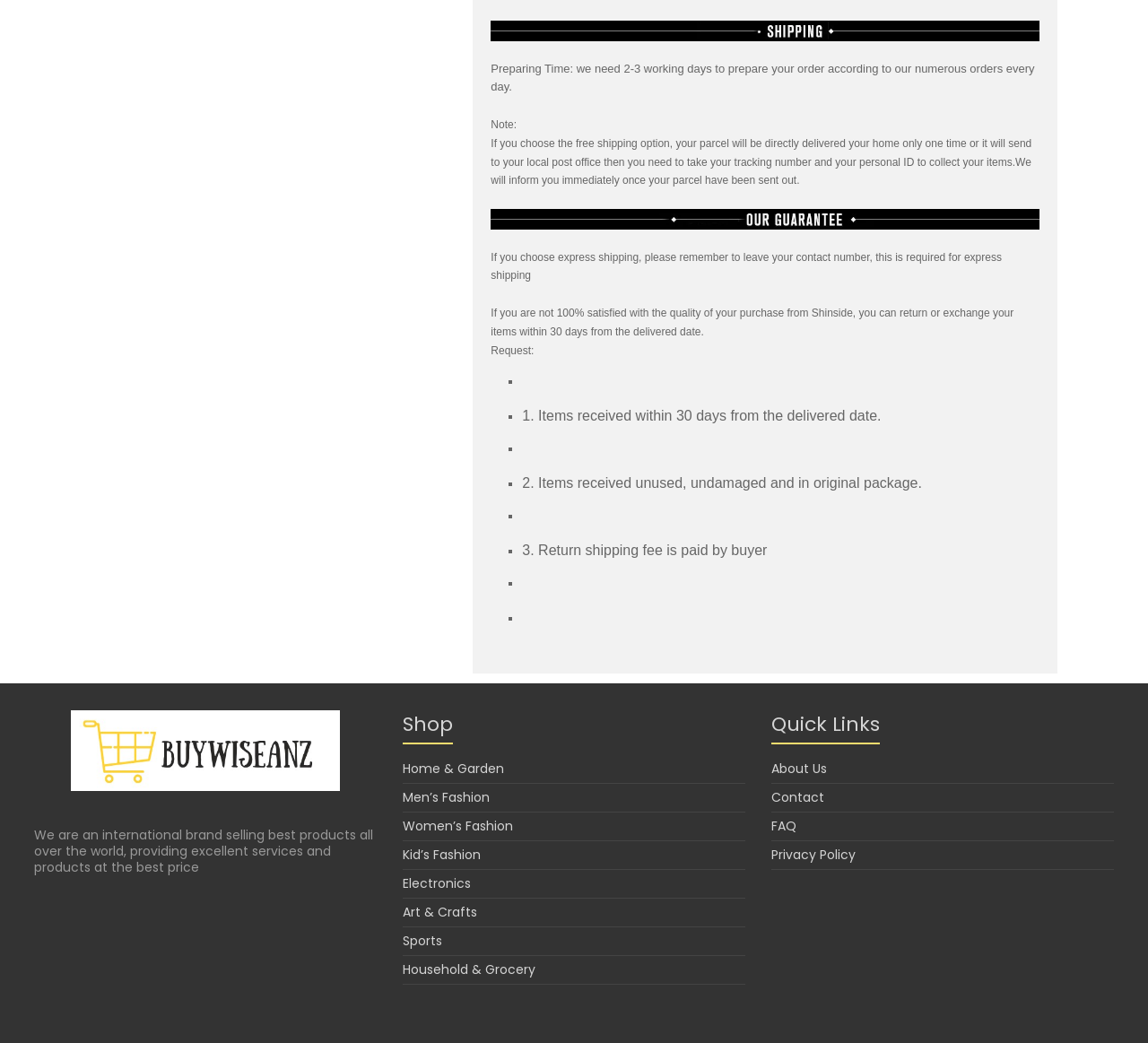What is required for express shipping?
Answer the question with a single word or phrase derived from the image.

Contact number